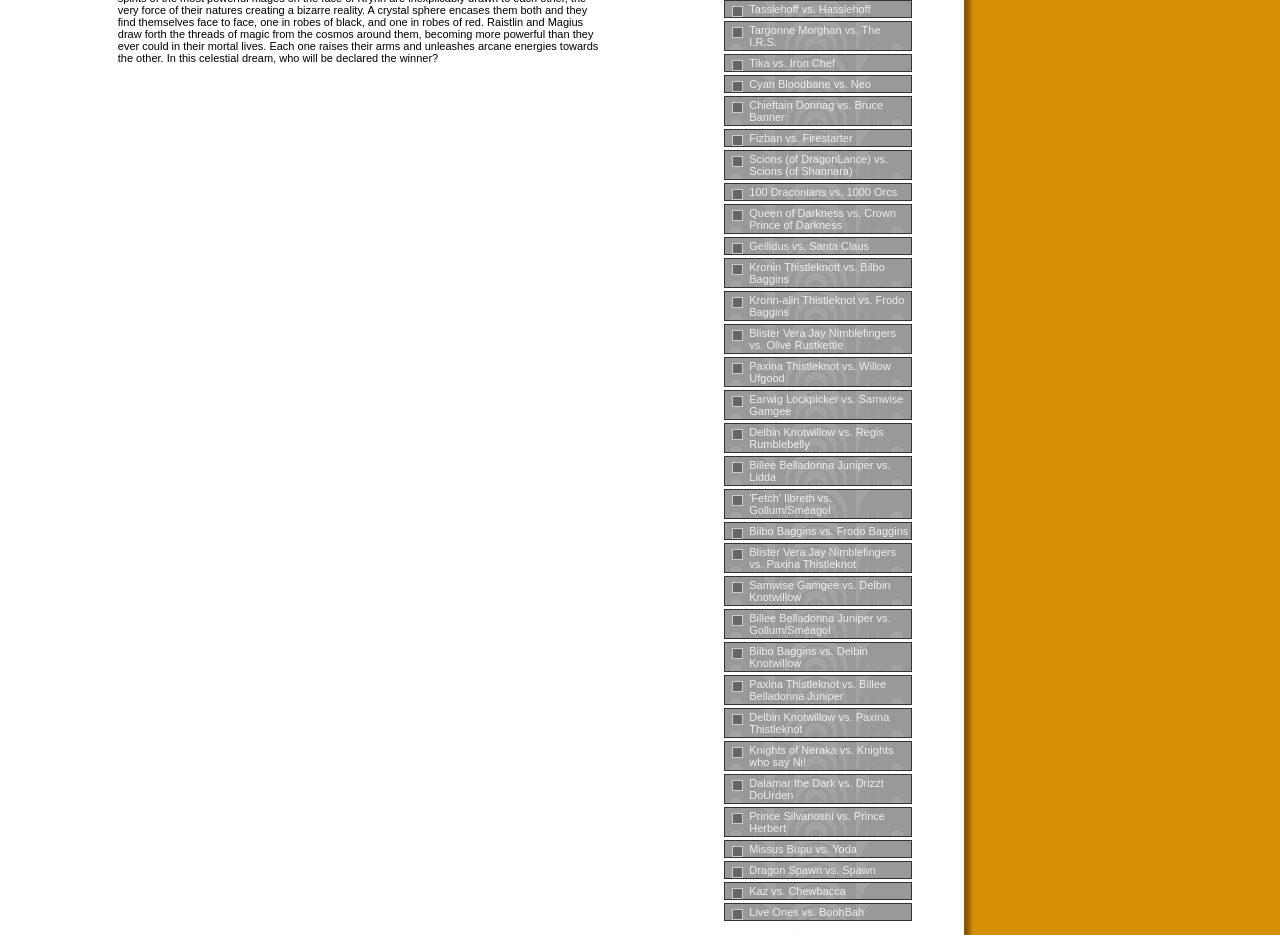Identify the bounding box coordinates for the UI element described by the following text: "Kaz vs. Chewbacca". Provide the coordinates as four float numbers between 0 and 1, in the format [left, top, right, bottom].

[0.566, 0.943, 0.713, 0.963]